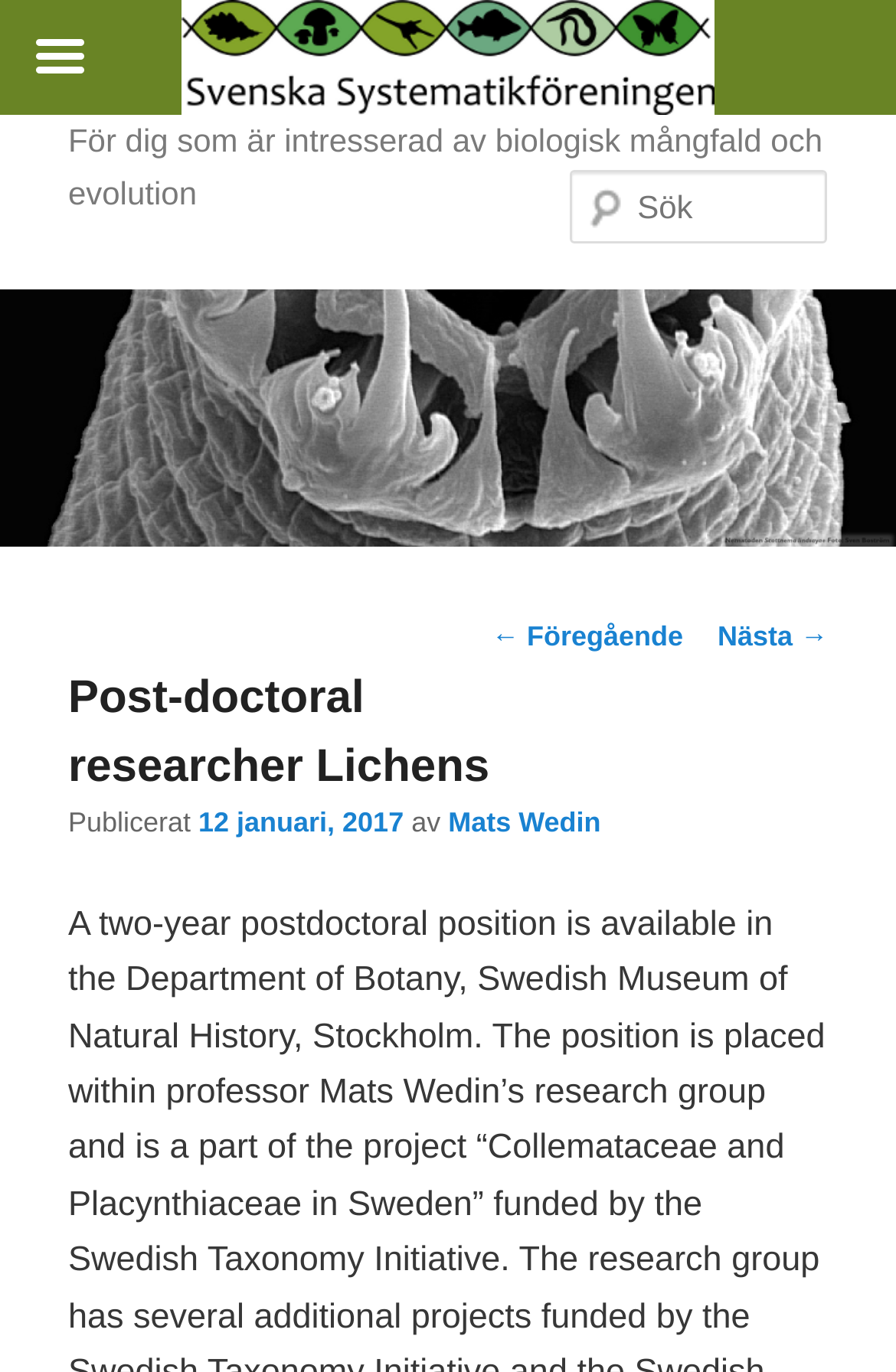Predict the bounding box coordinates for the UI element described as: "parent_node: Sök name="s" placeholder="Sök"". The coordinates should be four float numbers between 0 and 1, presented as [left, top, right, bottom].

[0.637, 0.125, 0.924, 0.178]